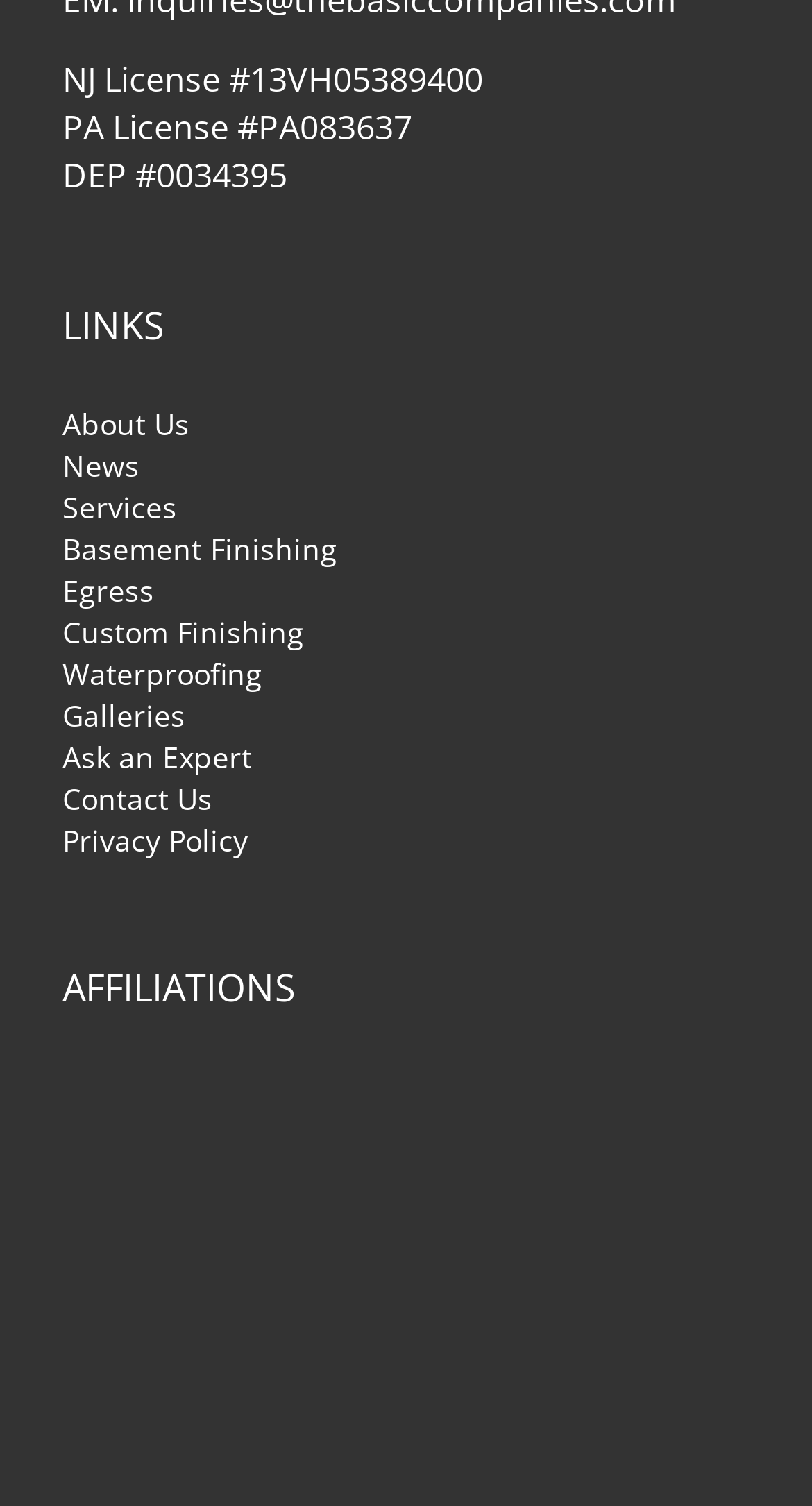Locate the bounding box coordinates of the region to be clicked to comply with the following instruction: "Check the link to New Jersey Chamber of Commerce". The coordinates must be four float numbers between 0 and 1, in the form [left, top, right, bottom].

[0.077, 0.708, 0.4, 0.734]